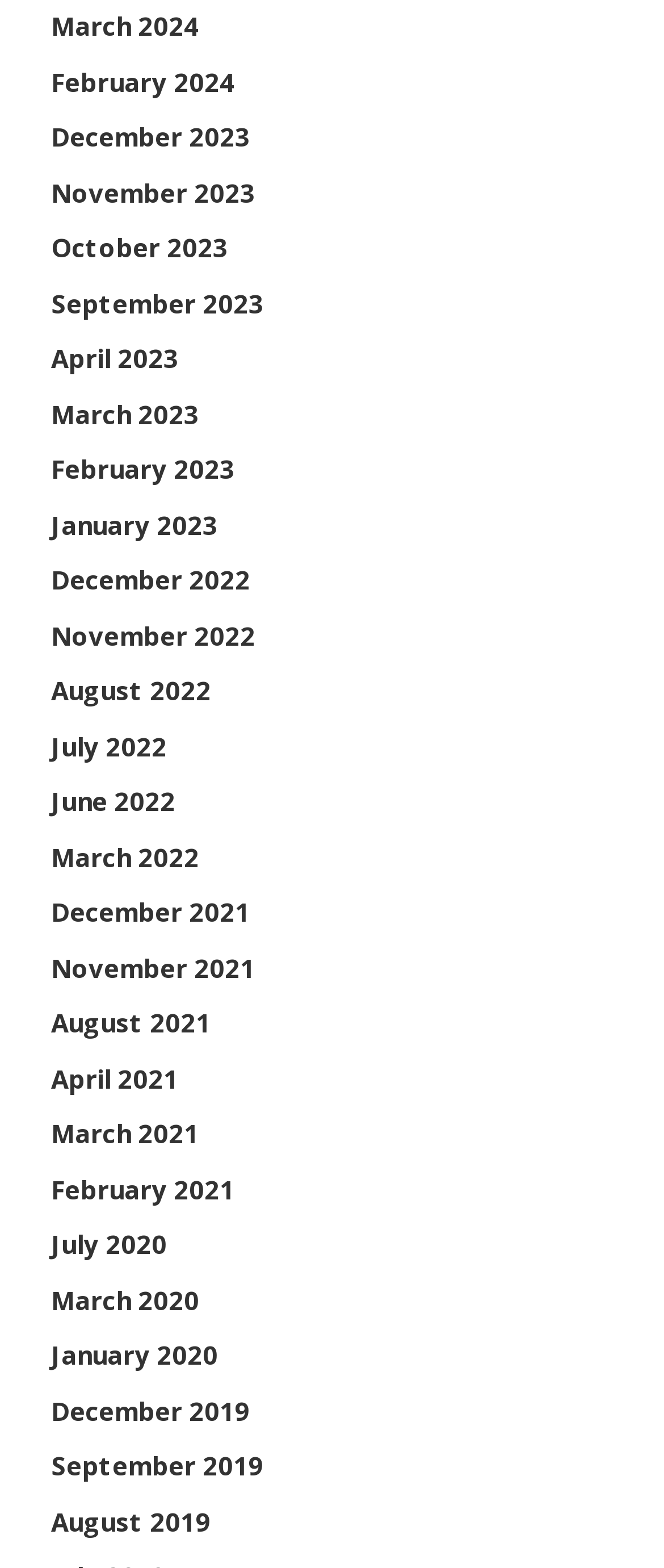What is the month listed between 'November 2022' and 'October 2022'?
With the help of the image, please provide a detailed response to the question.

I examined the links on the webpage and found that there is no link between 'November 2022' and 'October 2022'. The links are listed in a vertical order, and 'September 2022' is not listed.